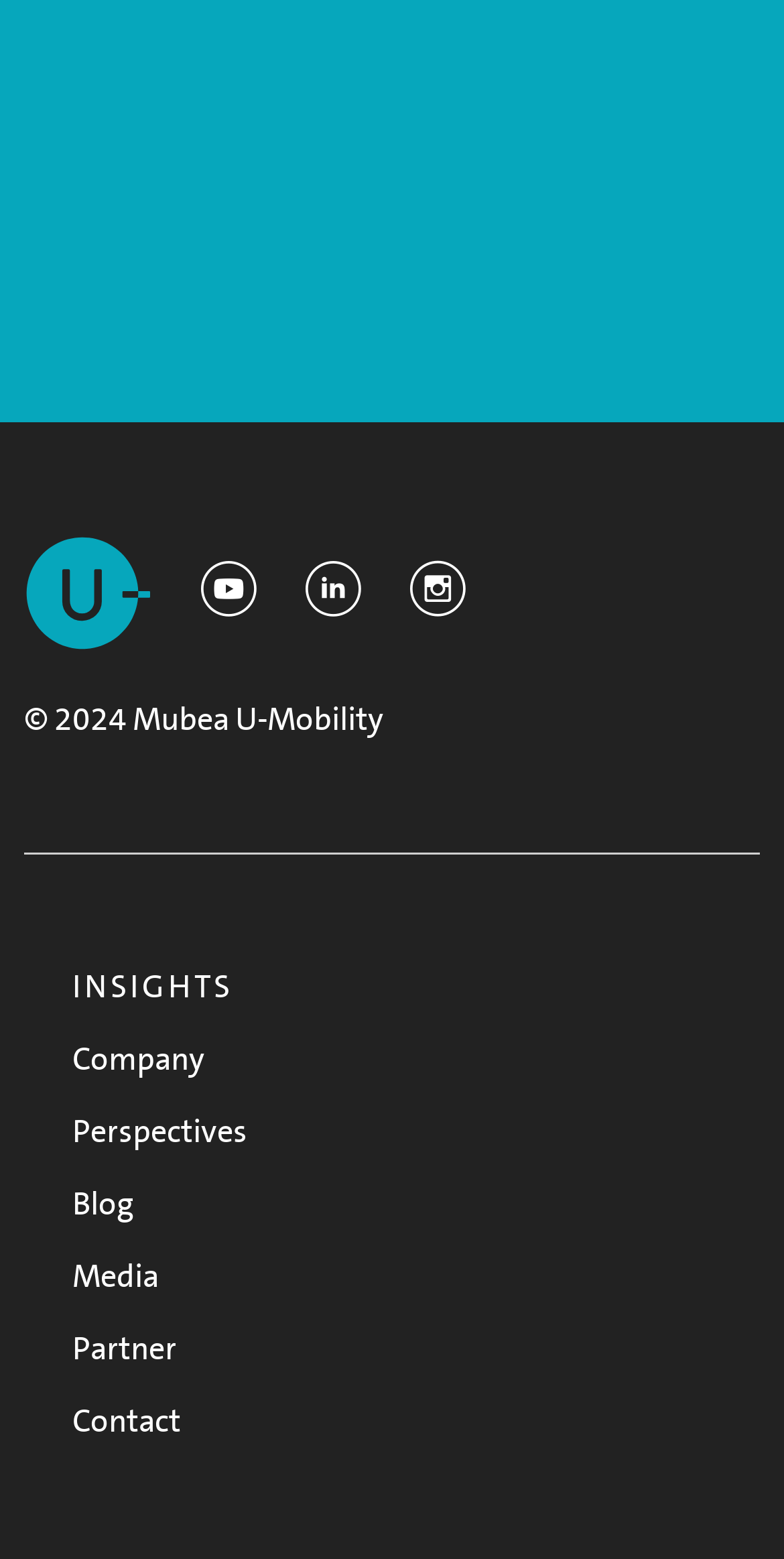Find the bounding box coordinates of the element to click in order to complete this instruction: "check blog posts". The bounding box coordinates must be four float numbers between 0 and 1, denoted as [left, top, right, bottom].

[0.062, 0.75, 0.938, 0.796]